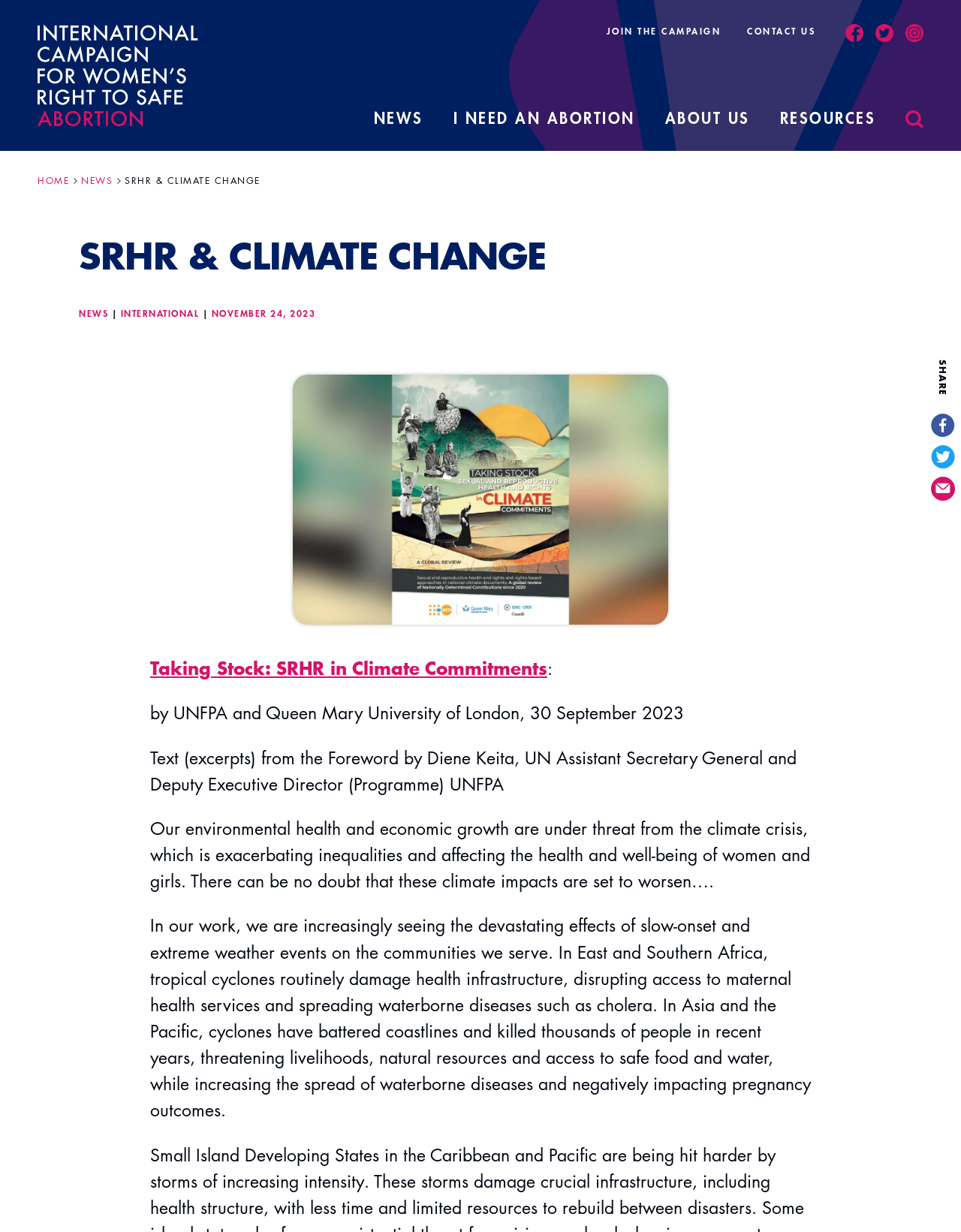Determine the bounding box coordinates of the region I should click to achieve the following instruction: "Learn more about Social Media". Ensure the bounding box coordinates are four float numbers between 0 and 1, i.e., [left, top, right, bottom].

None